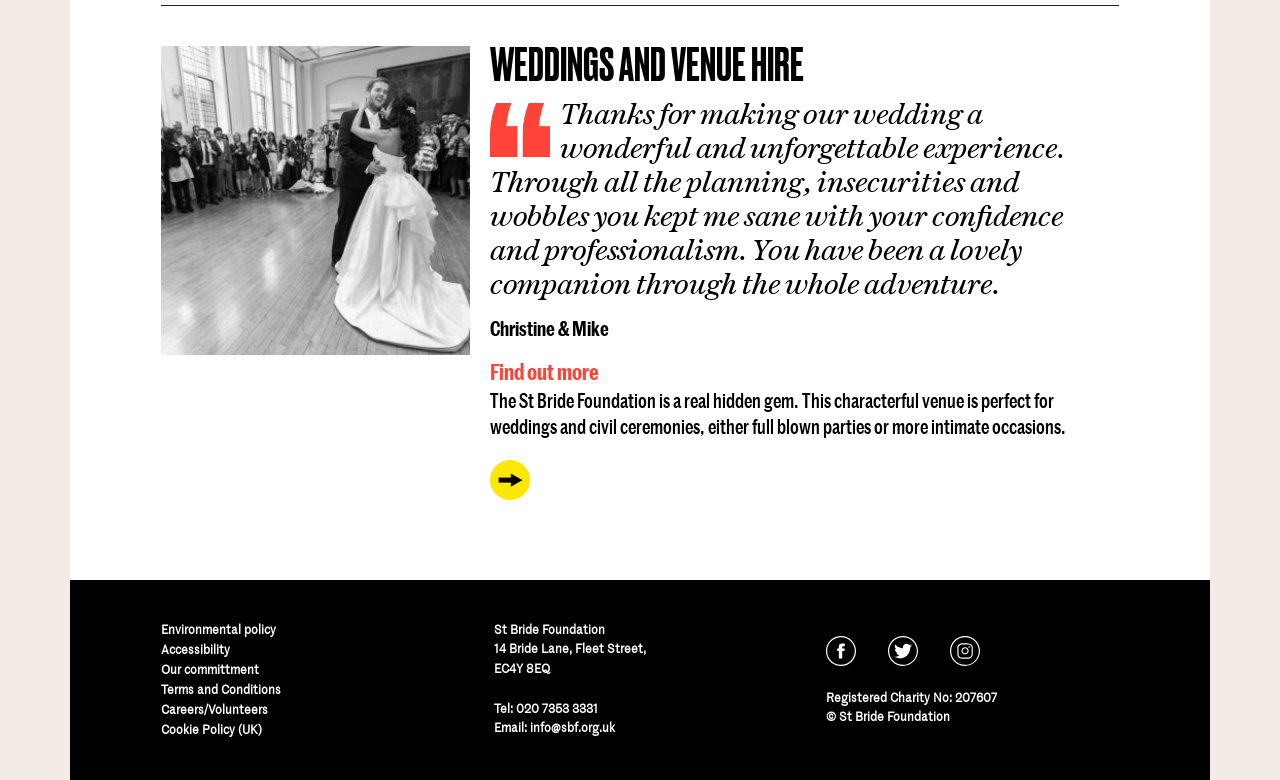Could you find the bounding box coordinates of the clickable area to complete this instruction: "Click the image to view wedding venue"?

[0.383, 0.124, 0.43, 0.201]